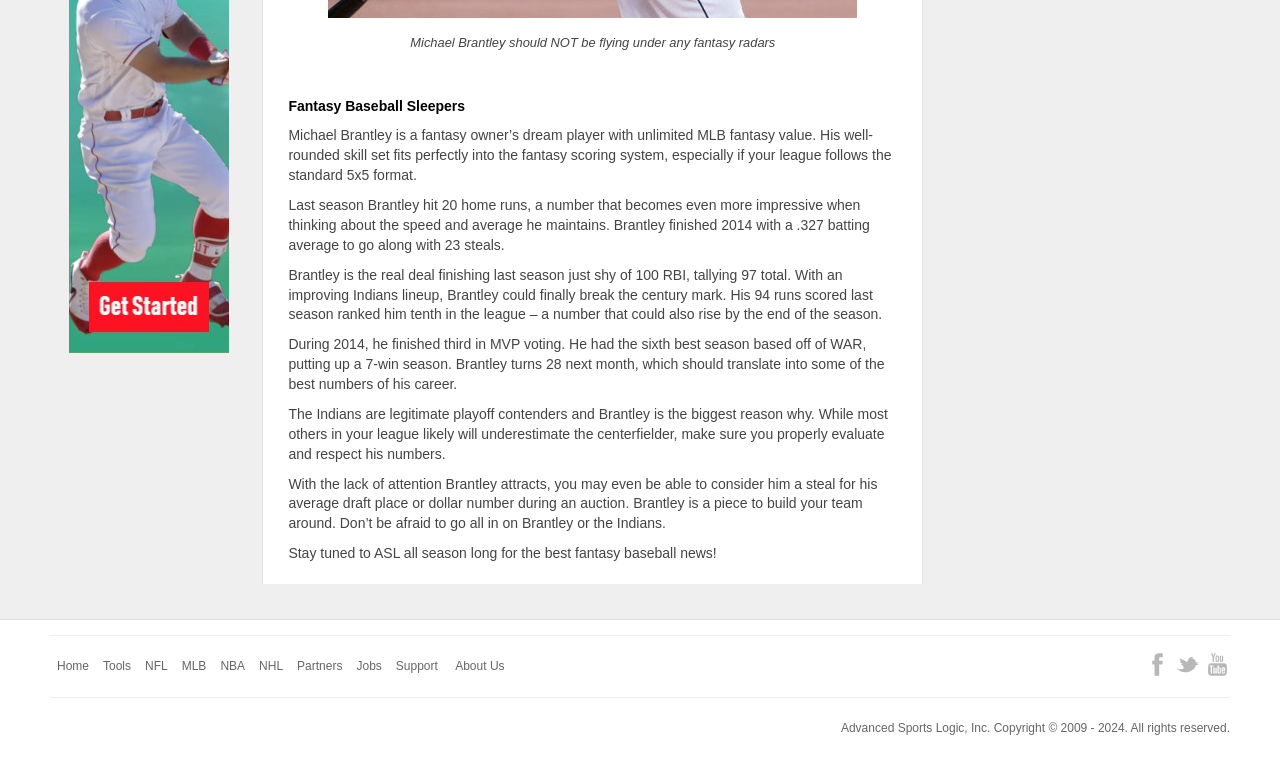Using the webpage screenshot and the element description Home, determine the bounding box coordinates. Specify the coordinates in the format (top-left x, top-left y, bottom-right x, bottom-right y) with values ranging from 0 to 1.

[0.039, 0.861, 0.075, 0.9]